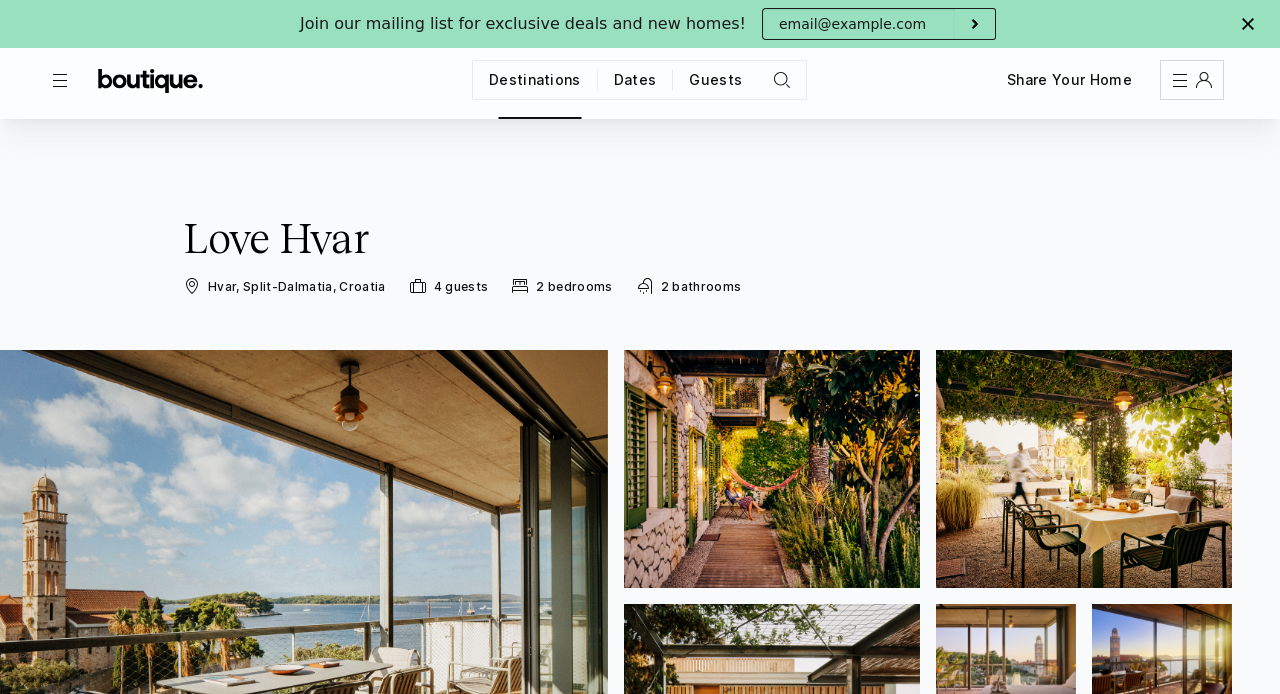Locate and provide the bounding box coordinates for the HTML element that matches this description: "UnlockedSign In".

[0.688, 0.121, 0.966, 0.179]